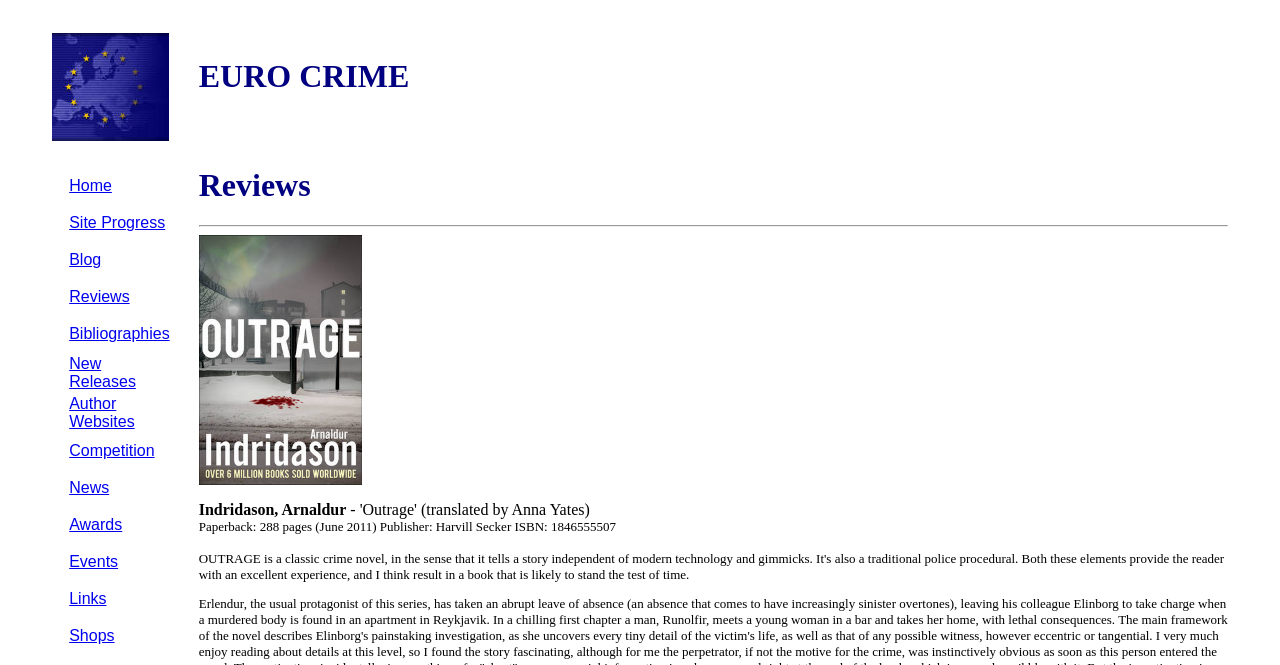How many pages does the book have?
Give a detailed response to the question by analyzing the screenshot.

The number of pages of the book can be found in the text 'Paperback: 288 pages (June 2011) Publisher: Harvill Secker ISBN: 1846555507' which is located below the author's name on the webpage.